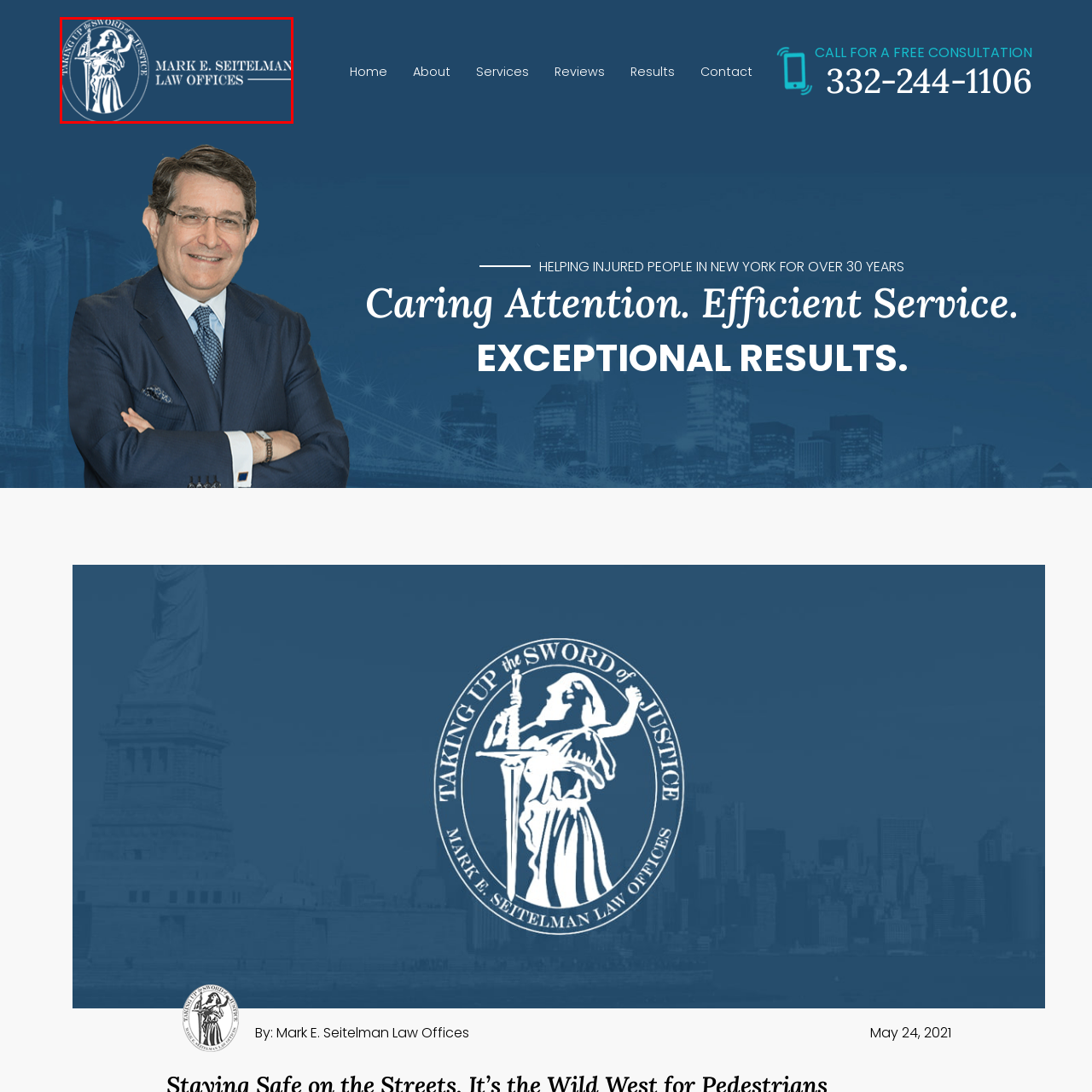What type of law does the firm focus on?
Direct your attention to the image inside the red bounding box and provide a detailed explanation in your answer.

The caption states that the overall aesthetic of the logo conveys a sense of authority and reliability, aligning with the firm's focus on accident and injury law, indicating that the firm specializes in this area of law.